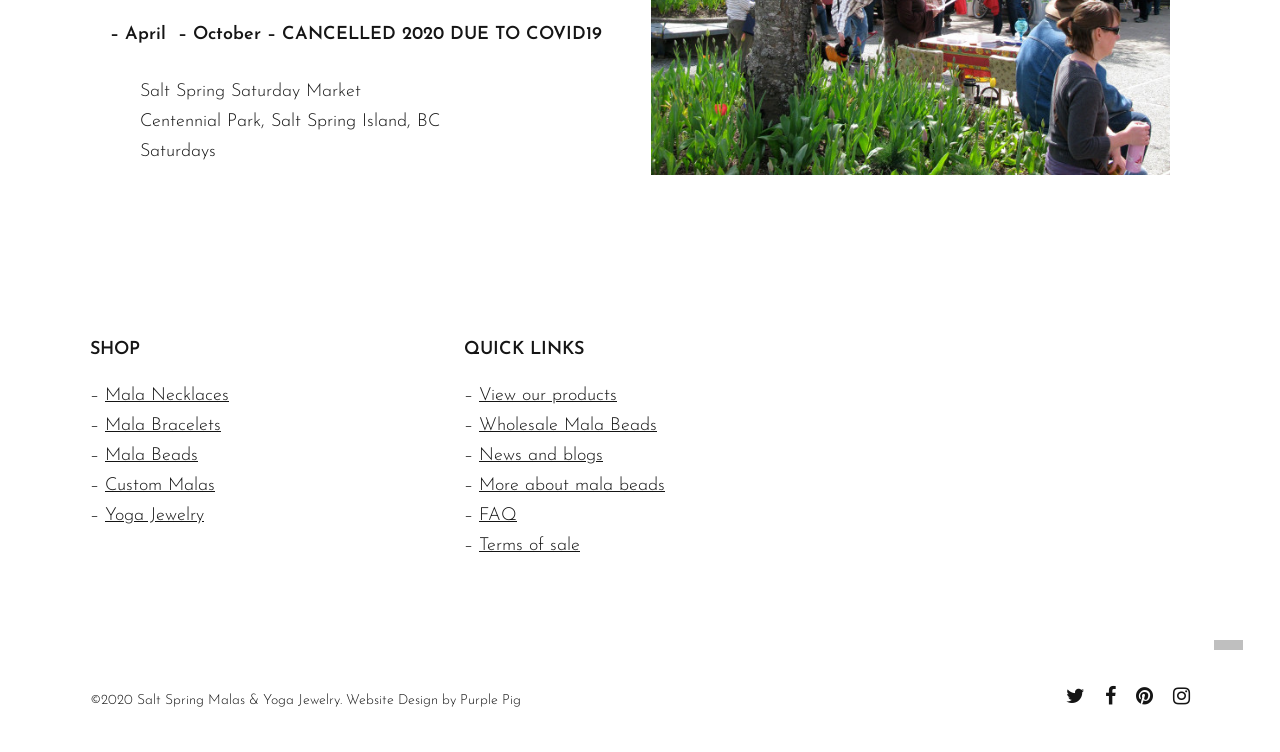Locate the UI element described by parent_node: Visitor Visa title="Visitor Visa" and provide its bounding box coordinates. Use the format (top-left x, top-left y, bottom-right x, bottom-right y) with all values as floating point numbers between 0 and 1.

None